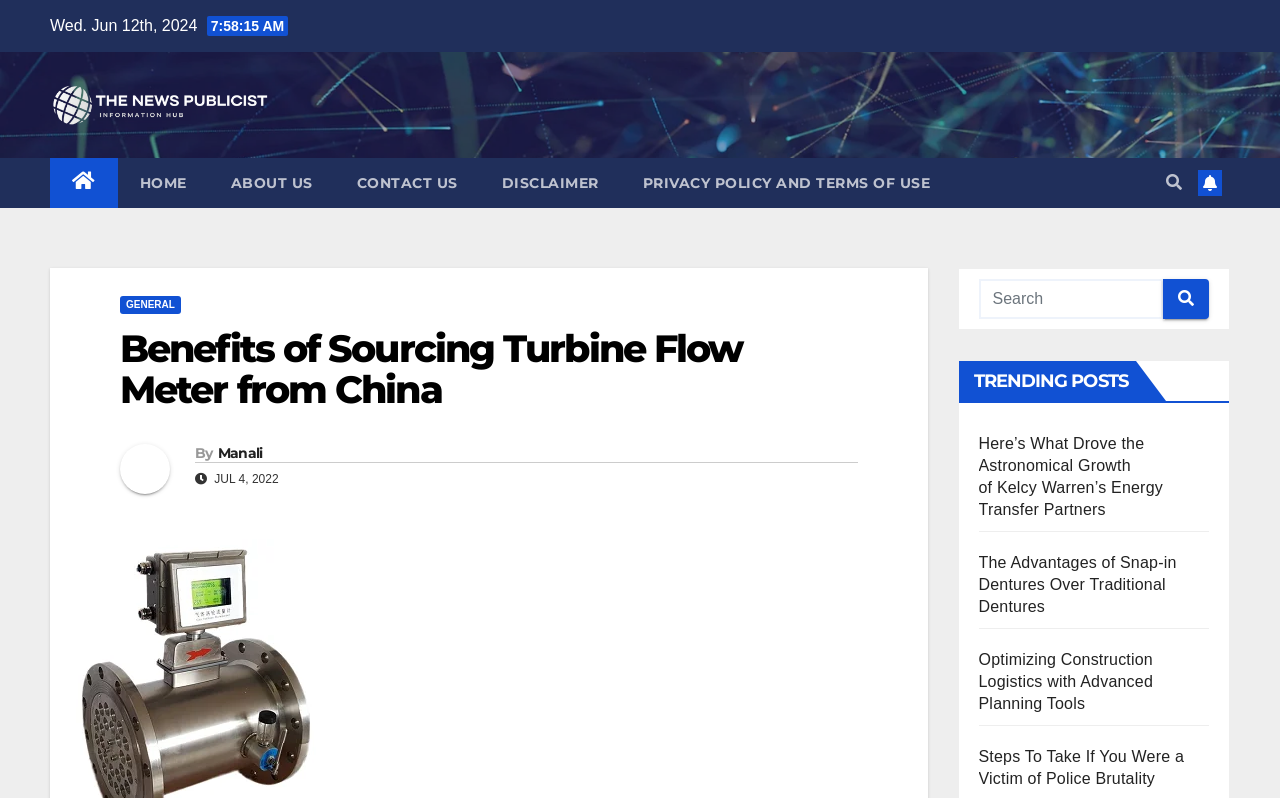Find the bounding box coordinates of the element to click in order to complete the given instruction: "Check the DISCLAIMER."

[0.375, 0.198, 0.485, 0.26]